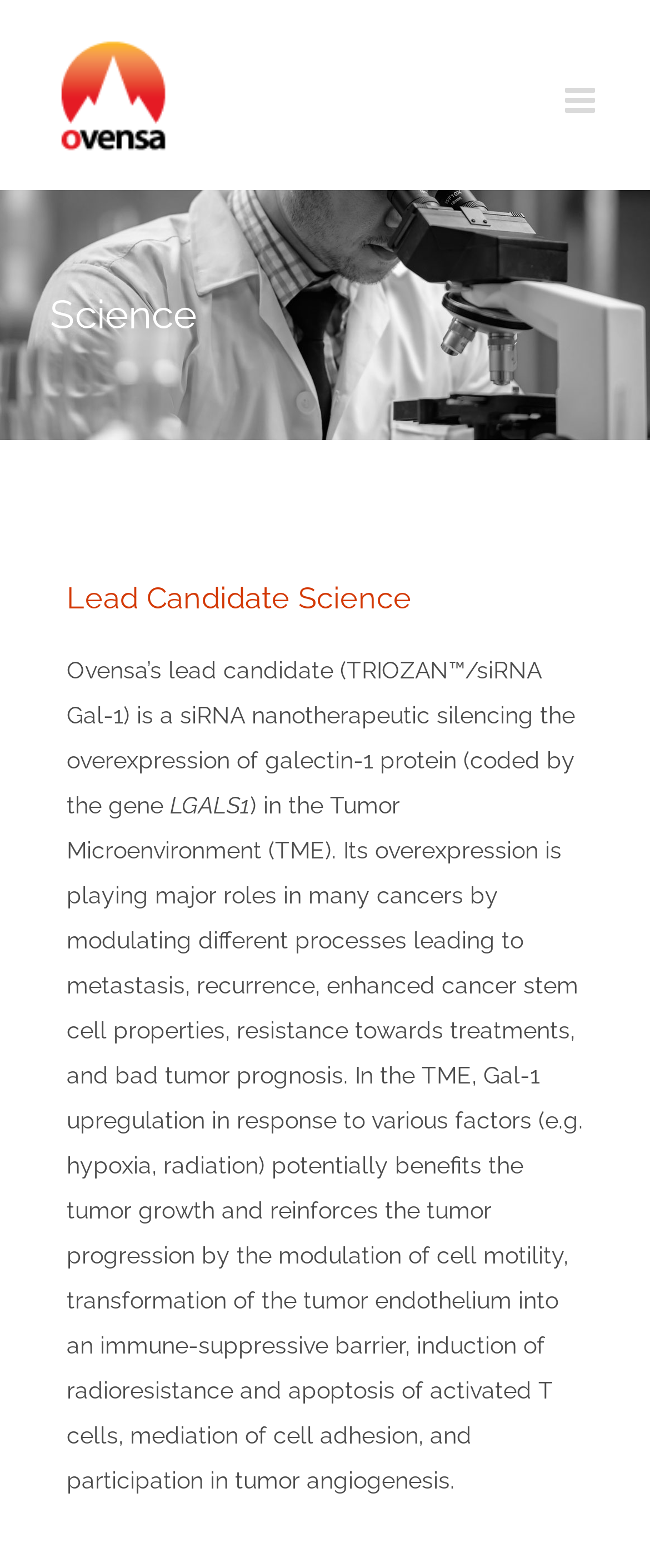What is Ovensa's lead candidate?
Use the information from the image to give a detailed answer to the question.

I found this answer by looking at the subheading 'Lead Candidate Science' and the subsequent text, which describes Ovensa's lead candidate as TRIOZAN™/siRNA Gal-1.